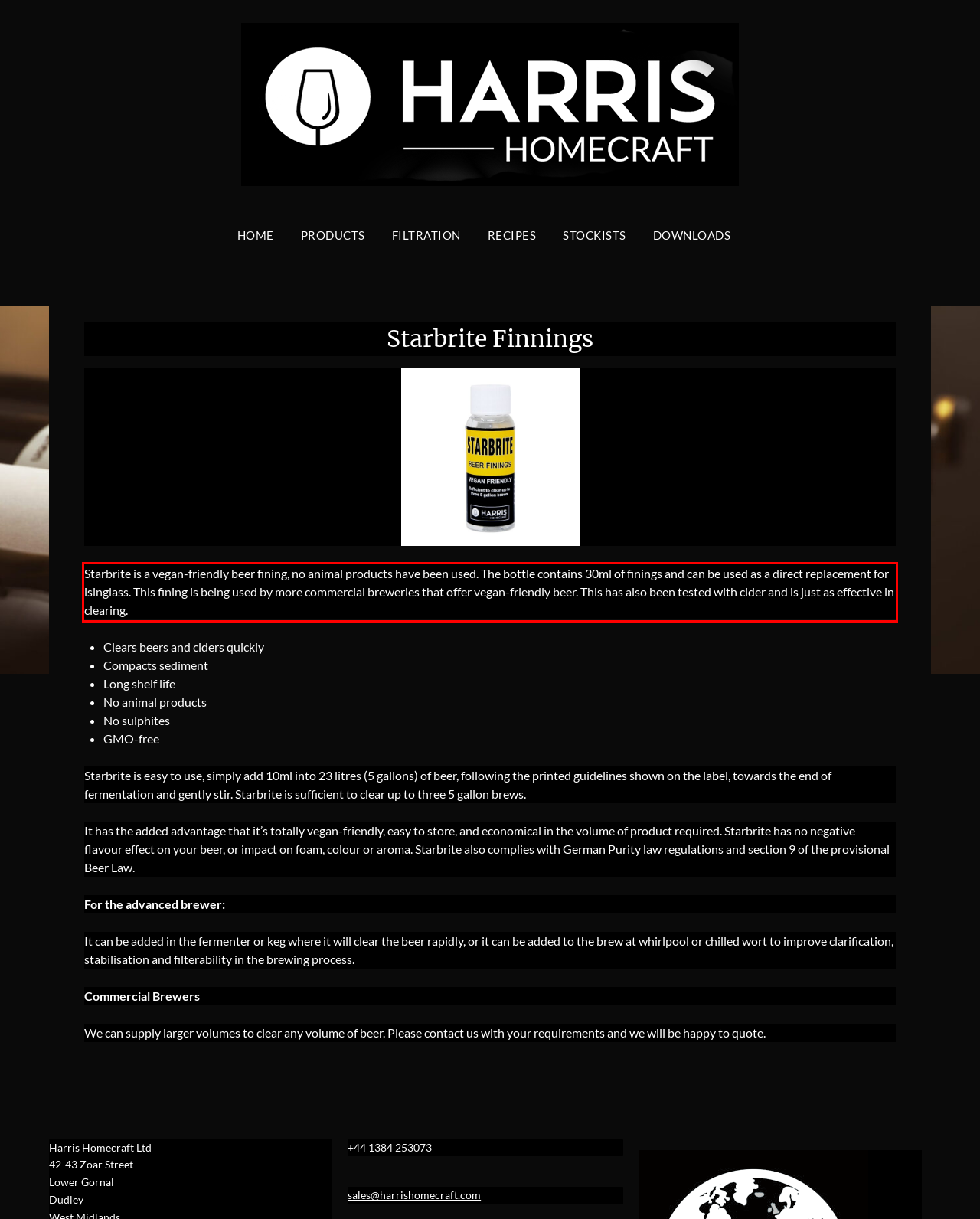Given a webpage screenshot, locate the red bounding box and extract the text content found inside it.

Starbrite is a vegan-friendly beer fining, no animal products have been used. The bottle contains 30ml of finings and can be used as a direct replacement for isinglass. This fining is being used by more commercial breweries that offer vegan-friendly beer. This has also been tested with cider and is just as effective in clearing.